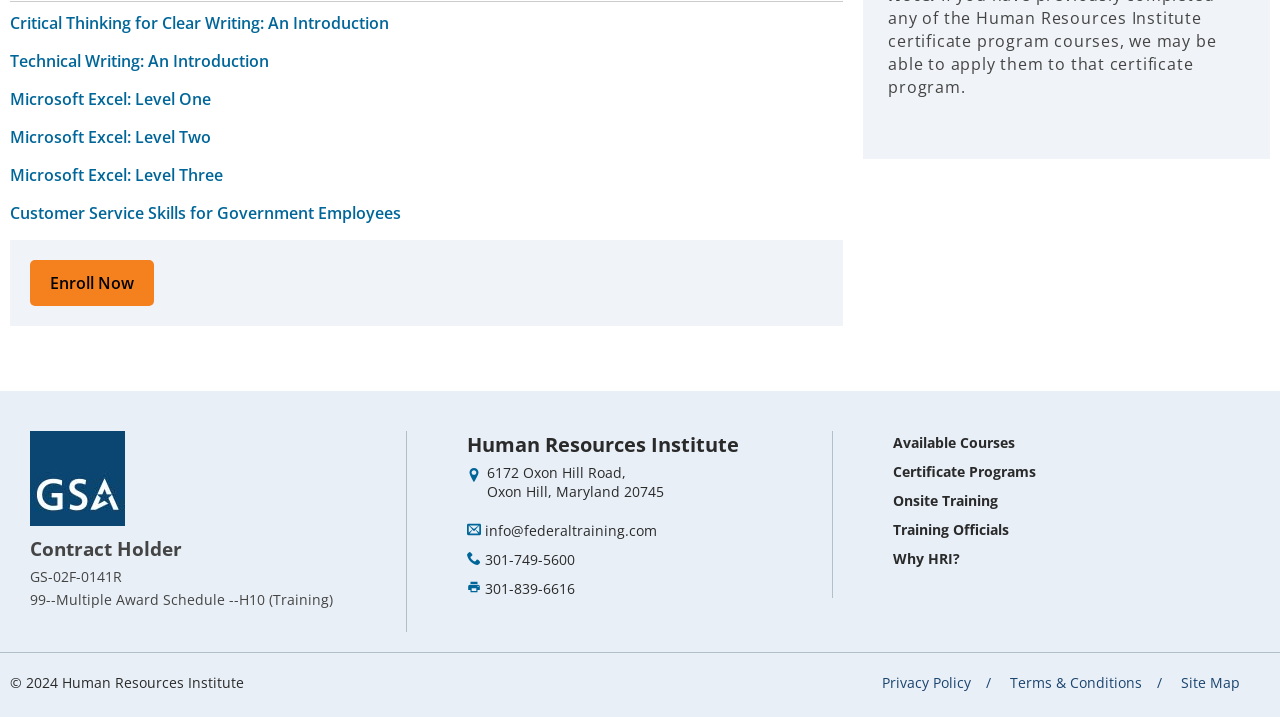Give a concise answer of one word or phrase to the question: 
What is the name of the organization?

Human Resources Institute